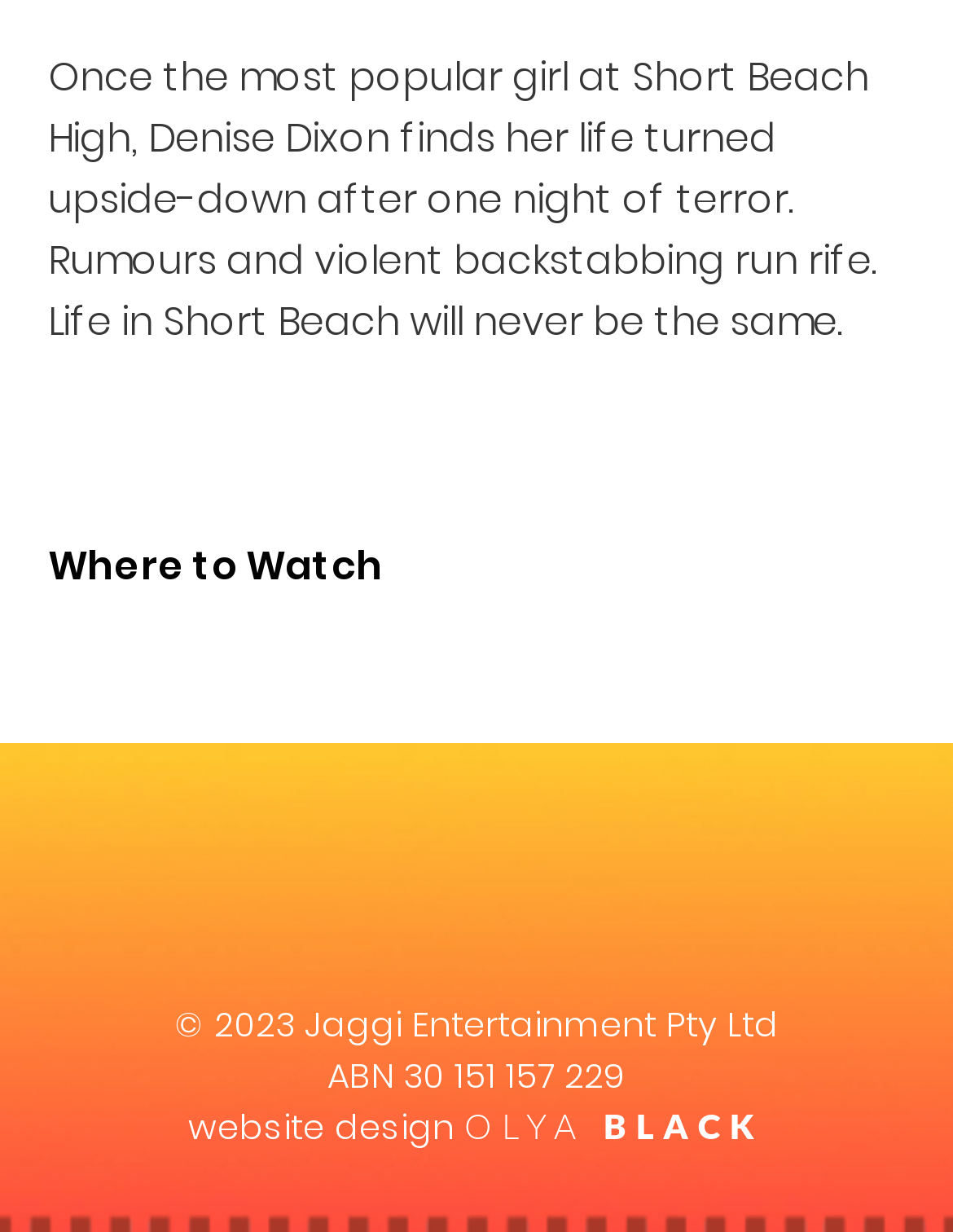Use a single word or phrase to answer the question:
Who designed the website?

OLYA BLACK